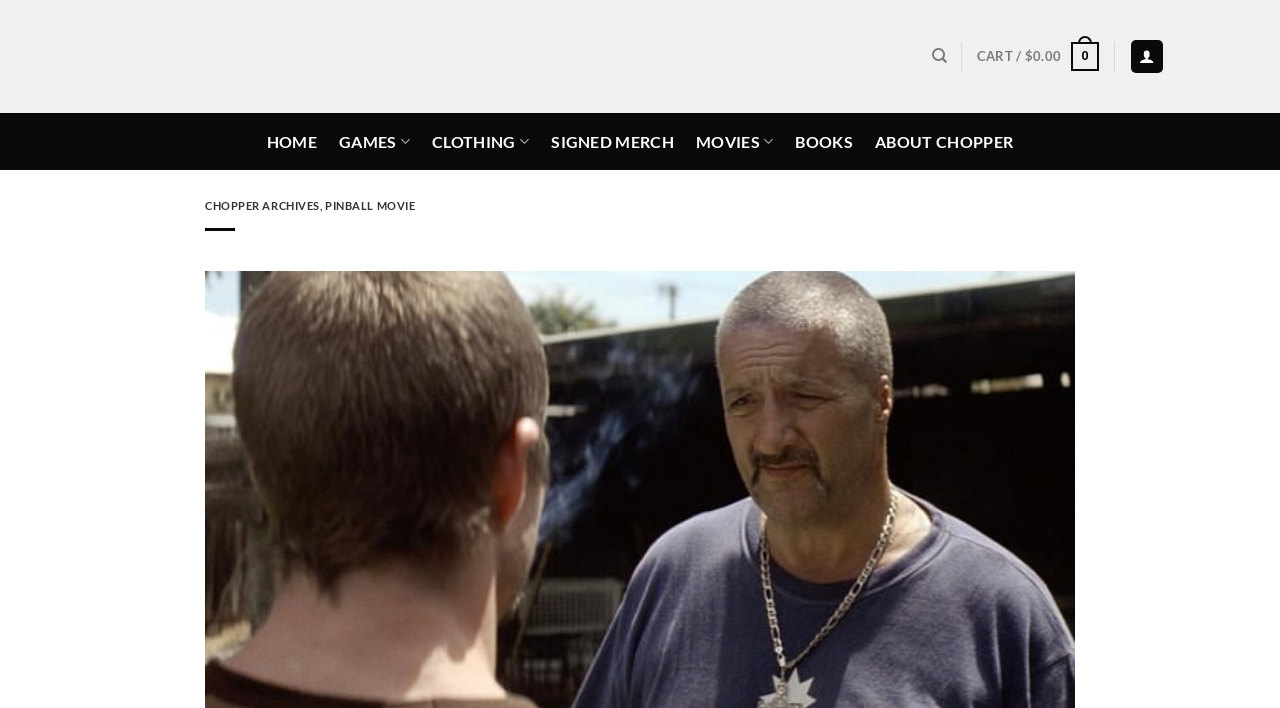Analyze the image and give a detailed response to the question:
What is the category of the 'PINBALL MOVIE' link?

Since the 'PINBALL MOVIE' link is located near the 'MOVIES' navigation link, I can infer that it belongs to the MOVIES category.